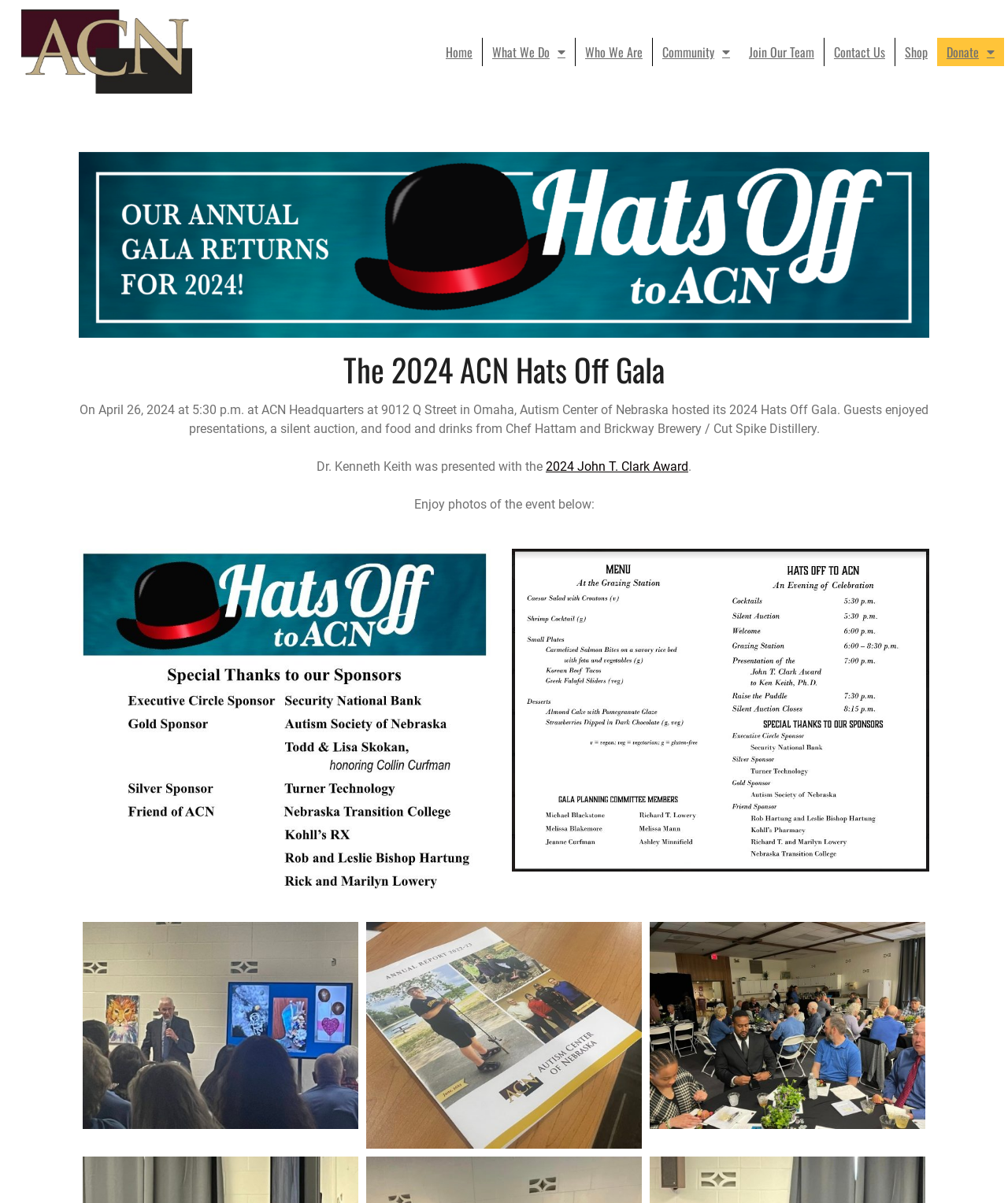Identify the coordinates of the bounding box for the element described below: "Join Our Team". Return the coordinates as four float numbers between 0 and 1: [left, top, right, bottom].

[0.734, 0.031, 0.817, 0.055]